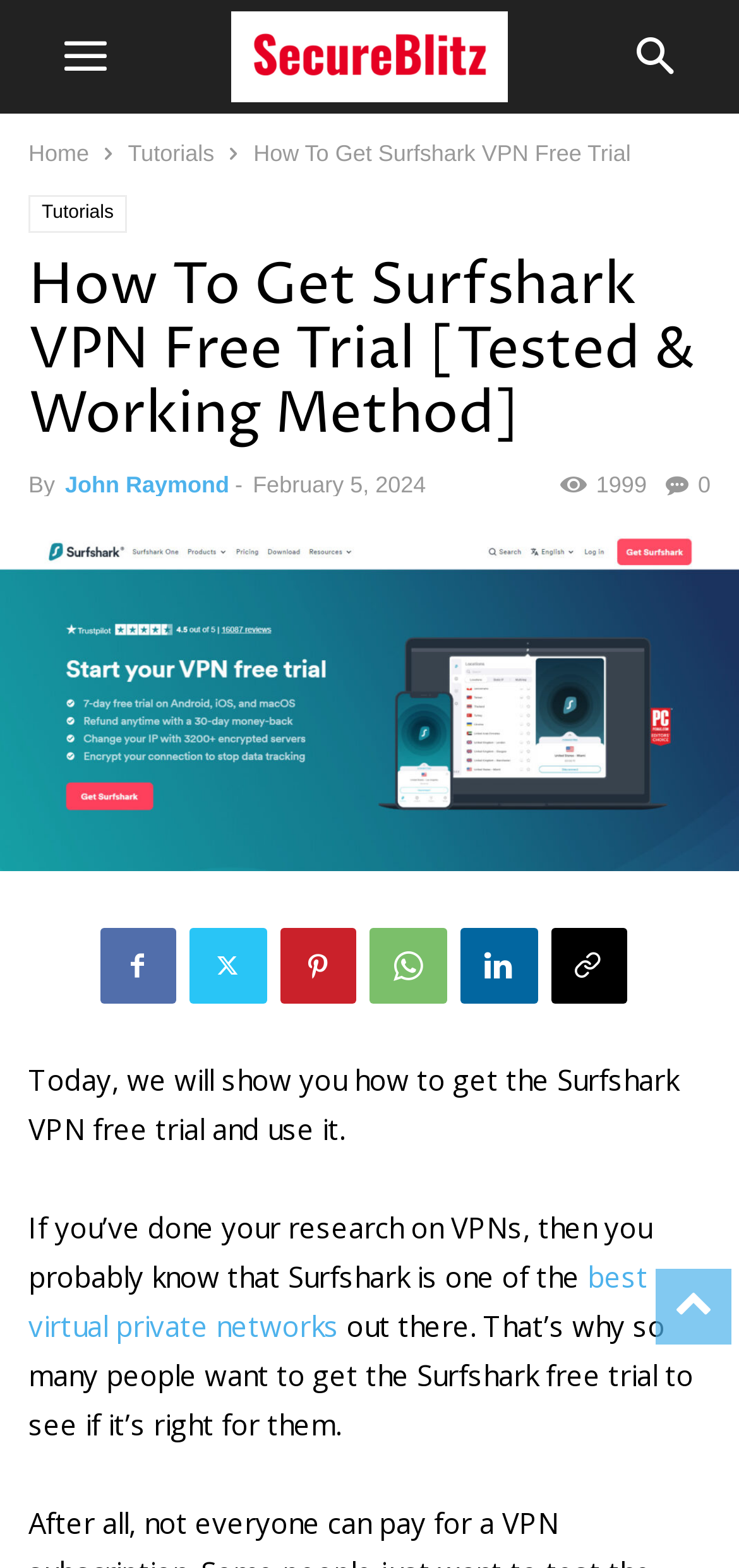Locate the UI element described by Tutorials in the provided webpage screenshot. Return the bounding box coordinates in the format (top-left x, top-left y, bottom-right x, bottom-right y), ensuring all values are between 0 and 1.

[0.038, 0.124, 0.172, 0.149]